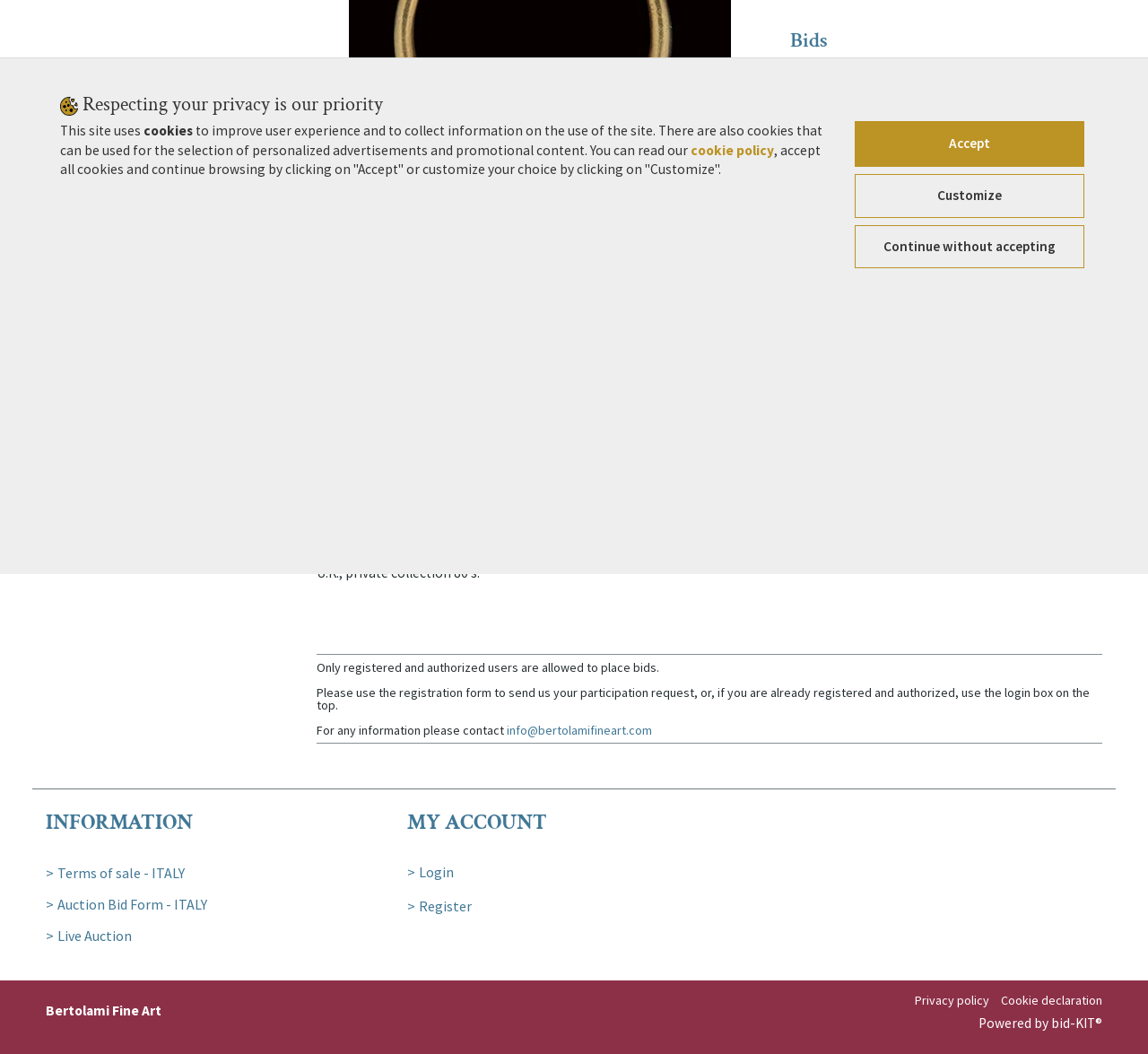Given the webpage screenshot, identify the bounding box of the UI element that matches this description: "Live Auction".

[0.04, 0.879, 0.115, 0.896]